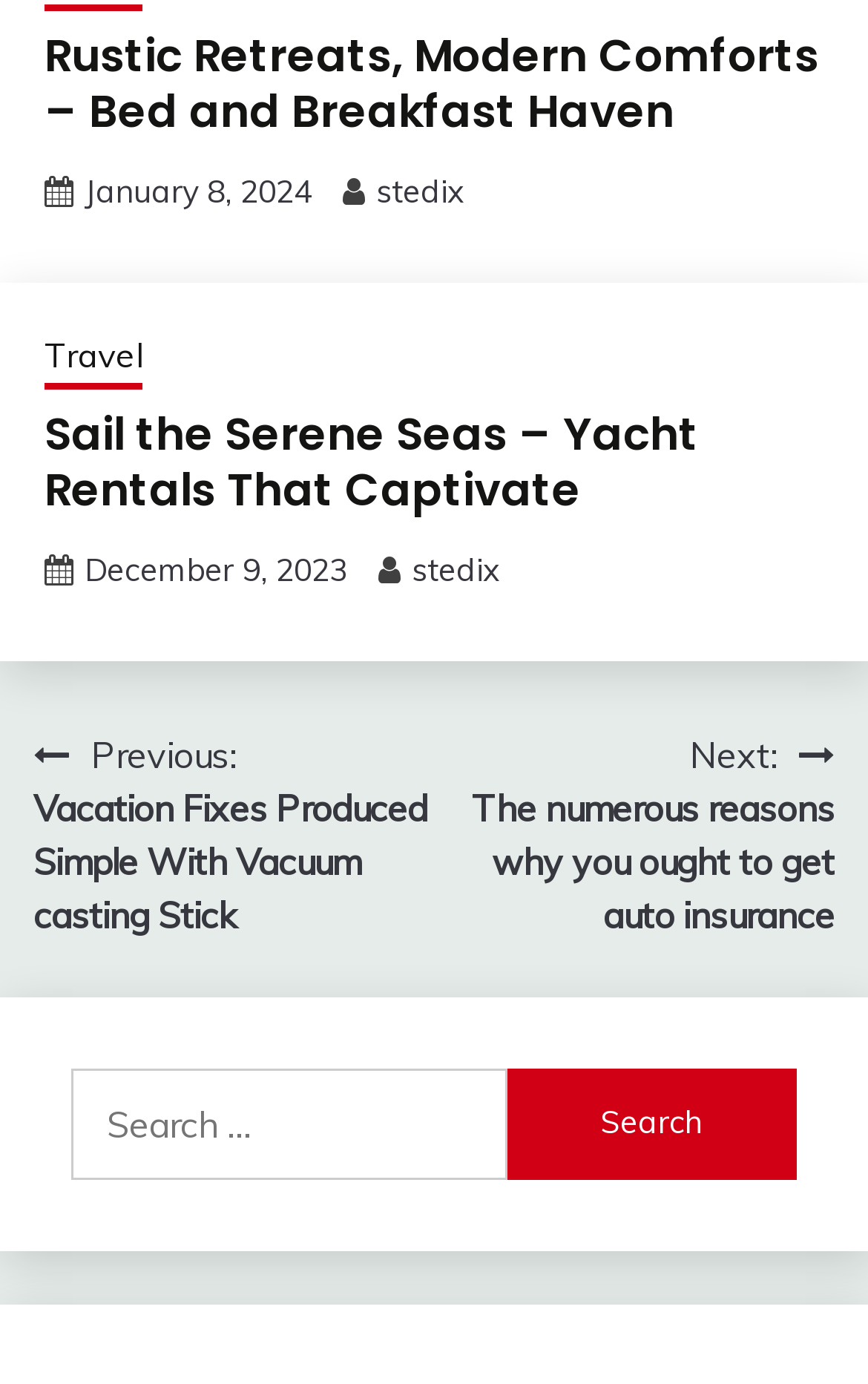What is the date of the first post?
Using the image, give a concise answer in the form of a single word or short phrase.

January 8, 2024